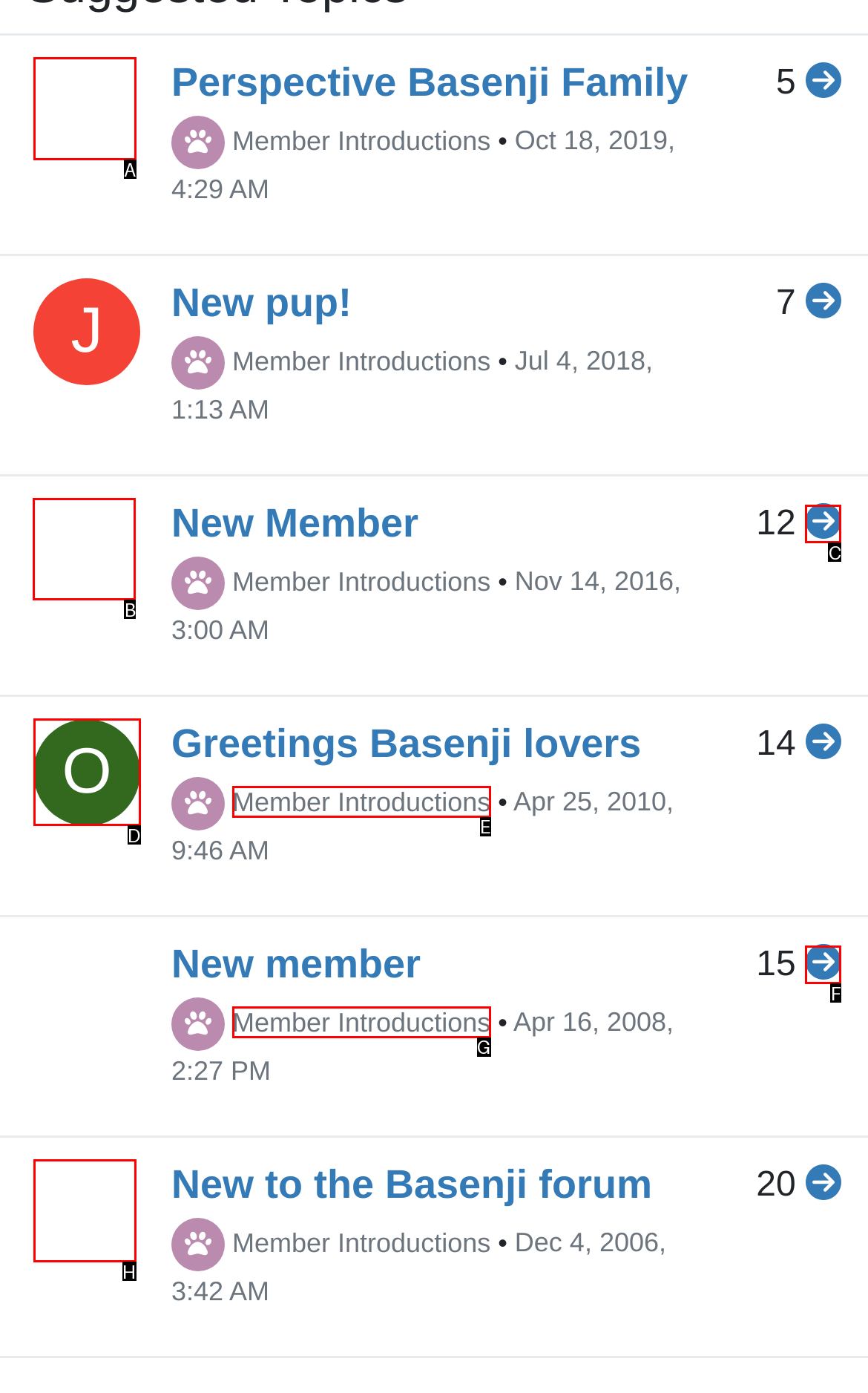Identify the letter of the UI element you should interact with to perform the task: View nikolitak's profile
Reply with the appropriate letter of the option.

B